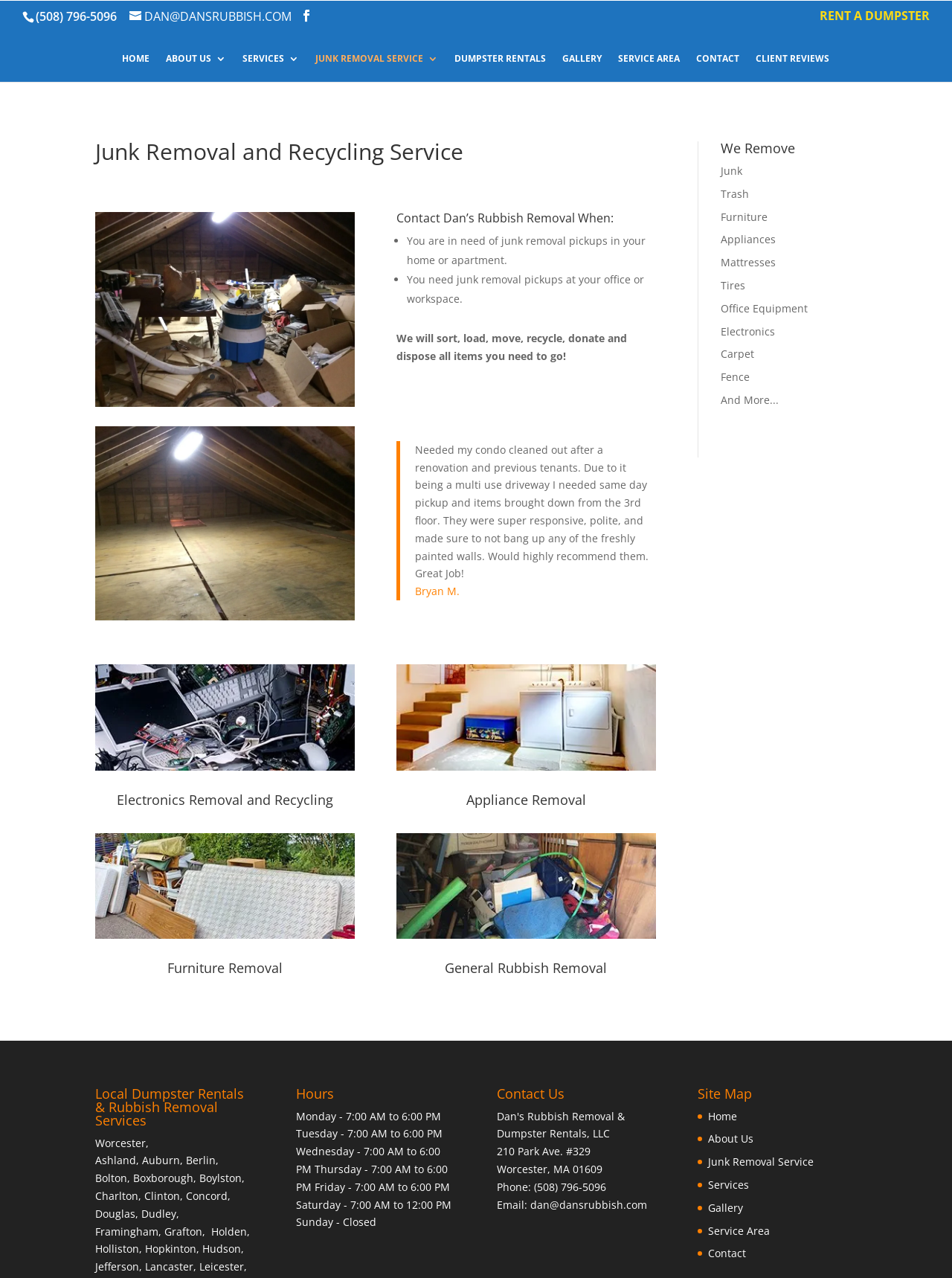Give an in-depth explanation of the webpage layout and content.

This webpage is about Dan's Rubbish Removal & Dumpster Rentals, a junk removal service based in Worcester, MA. At the top of the page, there is a phone number and an email address, followed by a navigation menu with links to different sections of the website, including "Home", "About Us", "Services", and "Contact".

Below the navigation menu, there is a search box where users can search for specific content on the website. The main content of the page is divided into several sections. The first section has a heading "Junk Removal and Recycling Service" and features two images, one before junk removal and one after junk removal.

The next section has a heading "Contact Dan’s Rubbish Removal When:" and lists several scenarios when users may need junk removal services, including when they need junk removal pickups at their home or office. This section also features a call-to-action button "Contact Us".

The following sections showcase different services offered by Dan's Rubbish Removal, including electronics removal, furniture removal, appliance removal, and general junk removal. Each section has a heading, a brief description, and an image related to the service.

On the right side of the page, there is a list of items that Dan's Rubbish Removal can remove, including junk, trash, furniture, appliances, and more. Below this list, there is a section highlighting the local dumpster rentals and rubbish removal services offered by Dan's Rubbish Removal in various cities and towns in Massachusetts, including Worcester, Ashland, Auburn, and others.

Throughout the page, there are several links to other pages on the website, including a gallery, service area, and client reviews. The page also features a testimonial from a satisfied customer, Bryan M., who praises the company's responsiveness, politeness, and professionalism.